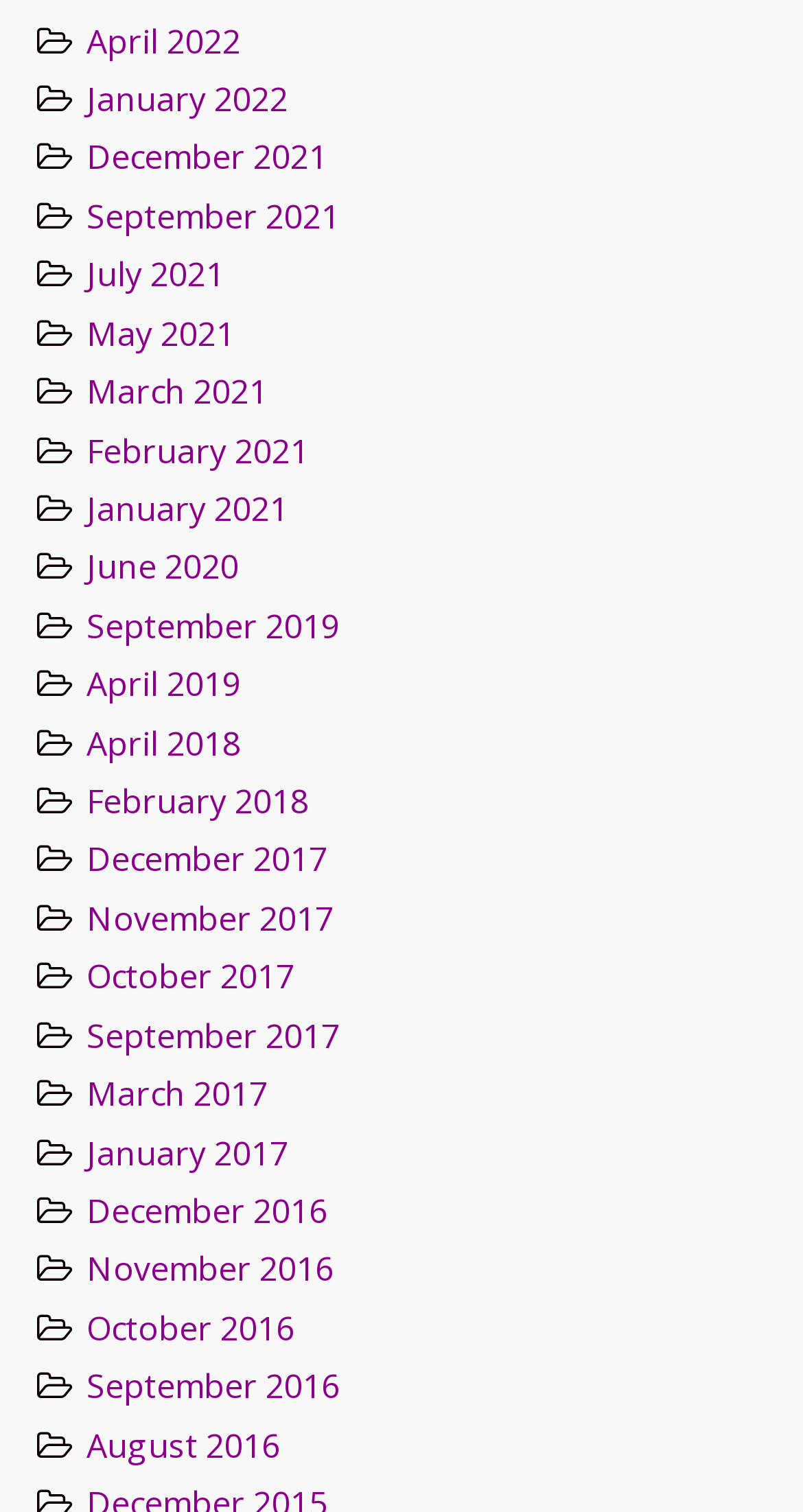Please answer the following question using a single word or phrase: 
What is the latest month available on this webpage?

April 2022